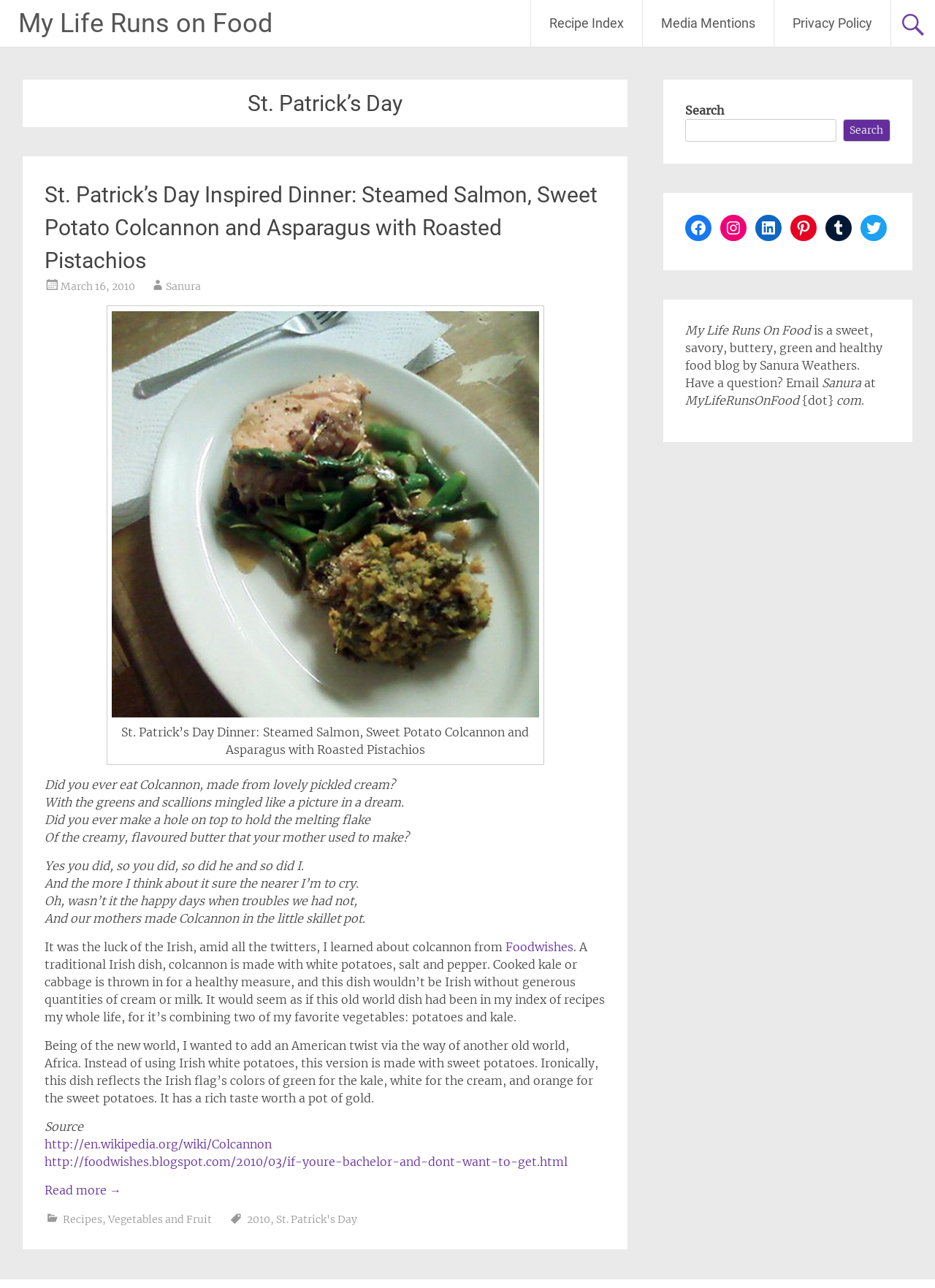Identify the bounding box coordinates of the part that should be clicked to carry out this instruction: "Search for a recipe".

[0.733, 0.092, 0.894, 0.11]